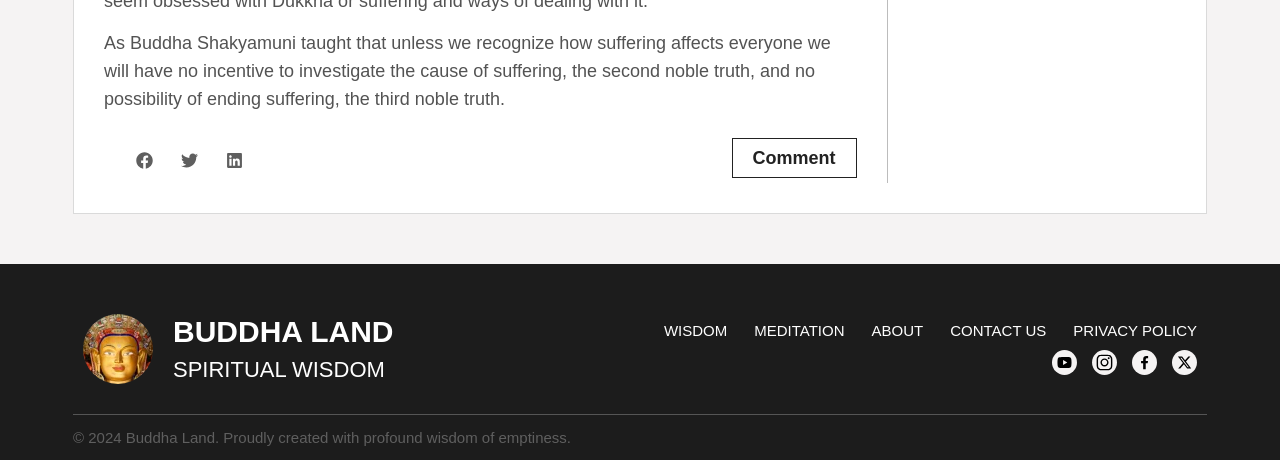Answer the following in one word or a short phrase: 
What is the copyright year of the website?

2024